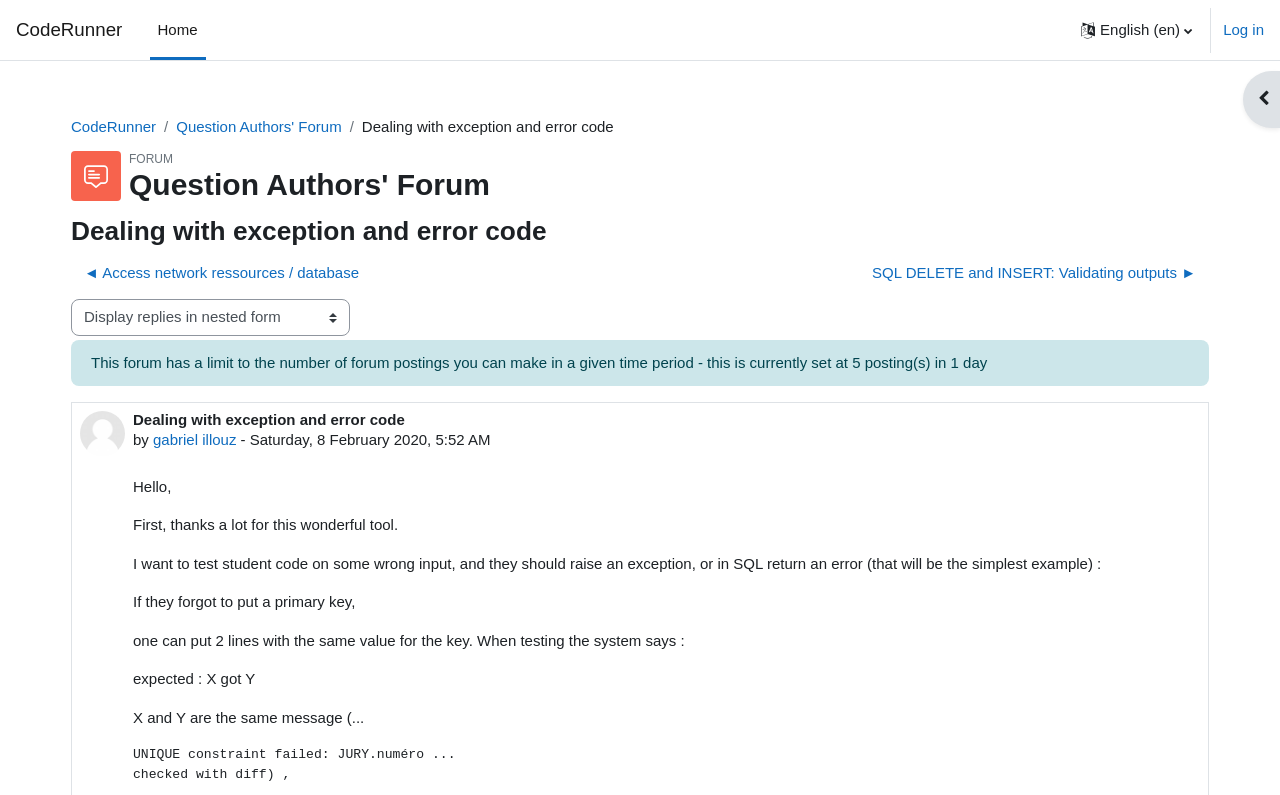Locate the bounding box coordinates of the clickable element to fulfill the following instruction: "Change the display mode". Provide the coordinates as four float numbers between 0 and 1 in the format [left, top, right, bottom].

[0.055, 0.376, 0.273, 0.422]